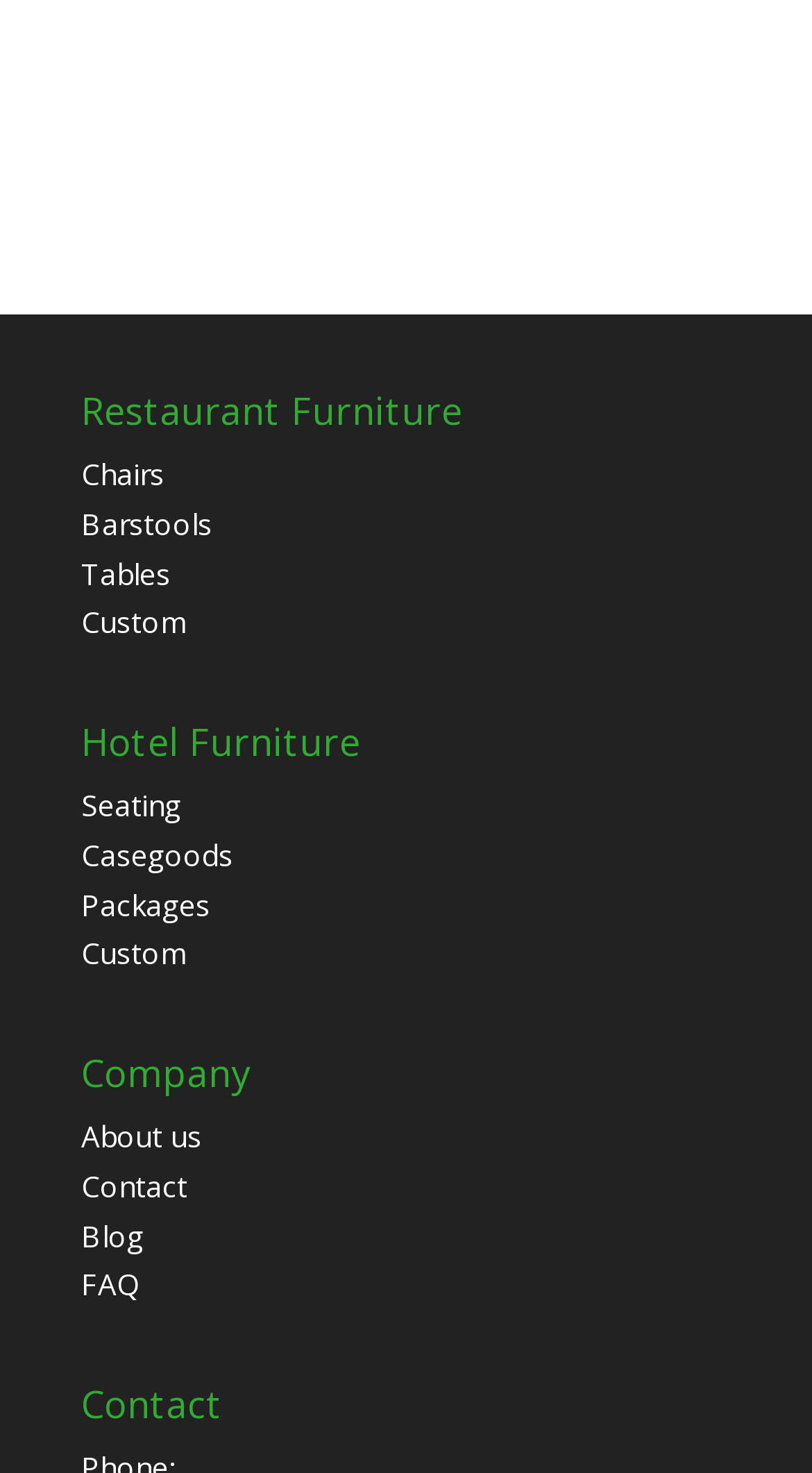What type of furniture is the website primarily about?
Your answer should be a single word or phrase derived from the screenshot.

Restaurant and Hotel